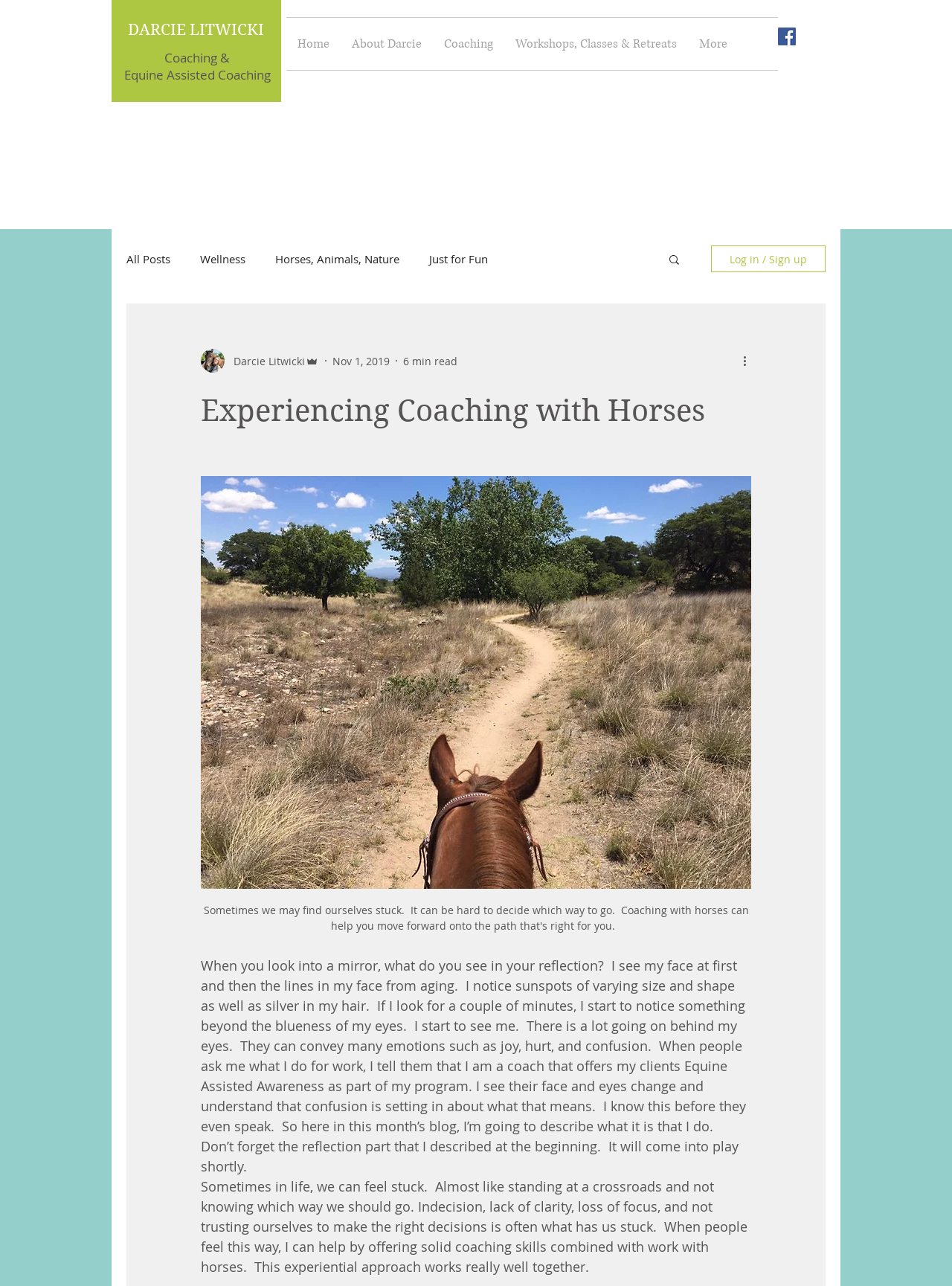Provide a comprehensive caption for the webpage.

The webpage is about coaching with horses, specifically Equine Assisted Coaching, offered by Darcie Litwicki. At the top, there is a heading with Darcie's name, followed by a navigation menu with links to "Home", "About Darcie", "Coaching", "Workshops, Classes & Retreats", and "More". 

To the right of the navigation menu, there is a social bar with a Facebook social icon. Below the navigation menu, there is a blog section with links to "All Posts", "Wellness", "Horses, Animals, Nature", and "Just for Fun". 

On the left side, there is a section with a heading "Experiencing Coaching with Horses" and a button with a long text describing the benefits of coaching with horses. Below this button, there is a long paragraph of text describing what Darcie does as a coach, followed by another paragraph explaining how she can help people who feel stuck in life. 

There are several images on the page, including a writer's picture, a Facebook social icon, and a few other icons. There are also several buttons, including a "Search" button, a "Log in / Sign up" button, and a "More actions" button.